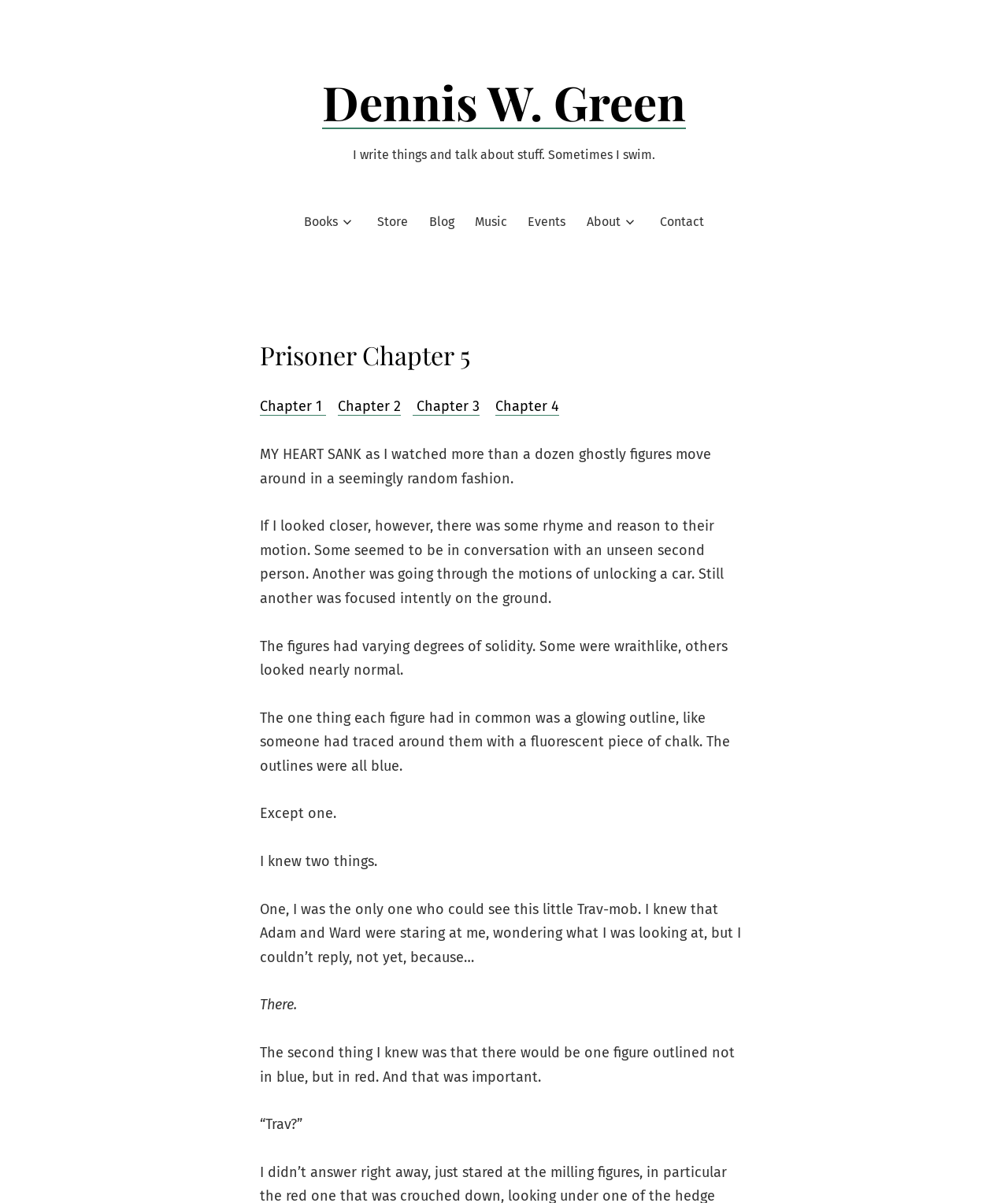Identify the bounding box coordinates of the clickable section necessary to follow the following instruction: "Contact the author". The coordinates should be presented as four float numbers from 0 to 1, i.e., [left, top, right, bottom].

[0.655, 0.176, 0.699, 0.194]